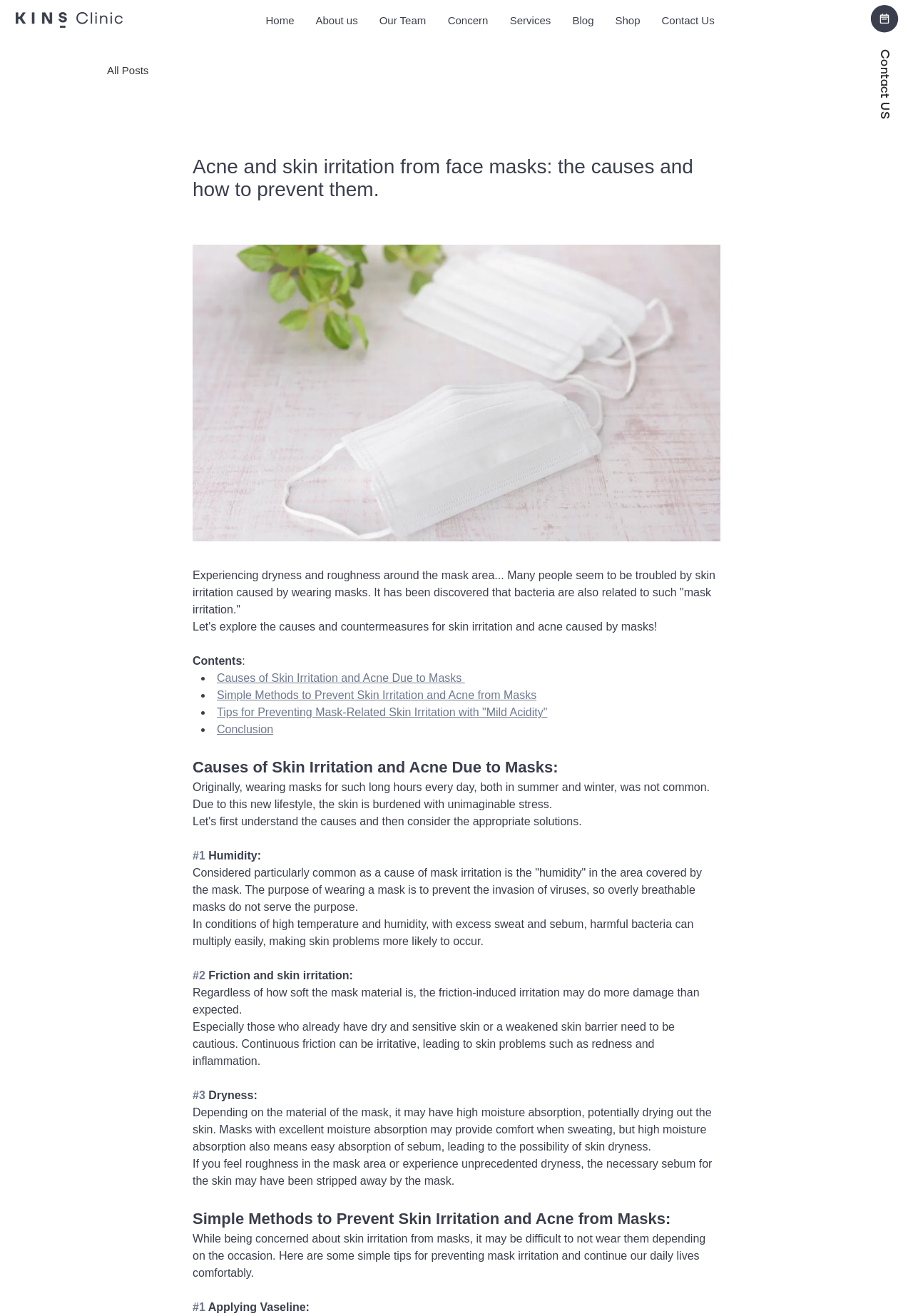Please identify the bounding box coordinates of the element I need to click to follow this instruction: "Click the 'Applying Vaseline' link".

[0.225, 0.989, 0.339, 0.998]